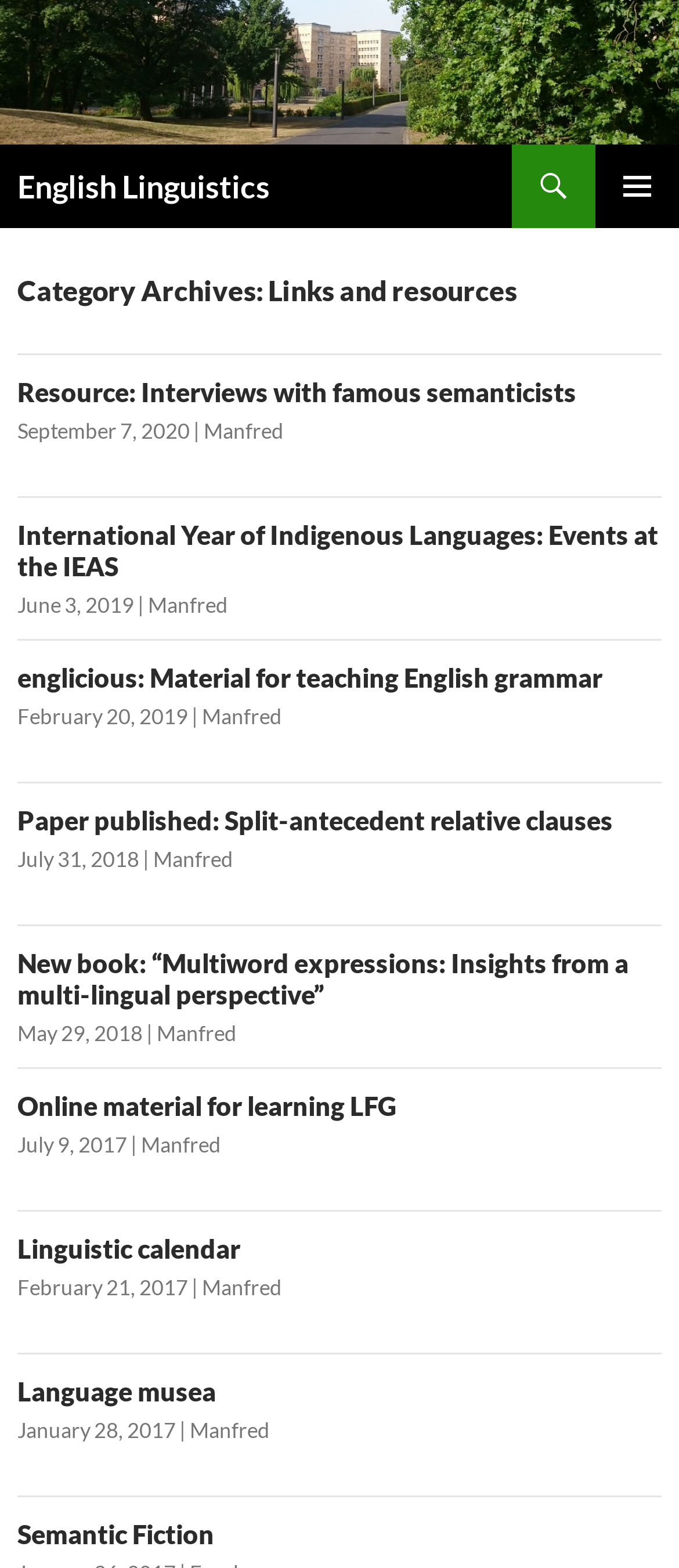Highlight the bounding box coordinates of the region I should click on to meet the following instruction: "View the resource on Interviews with famous semanticists".

[0.026, 0.24, 0.849, 0.26]